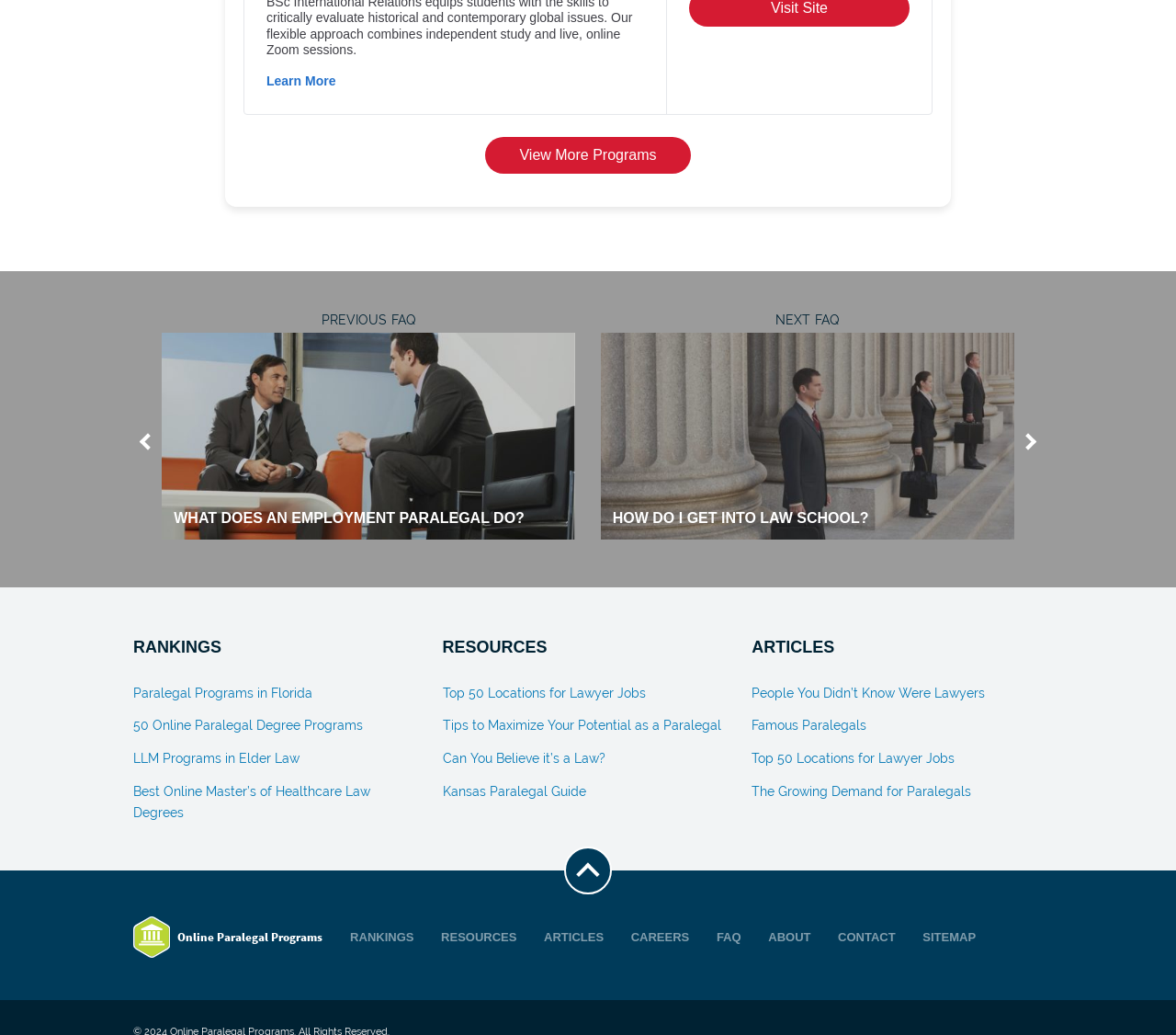From the element description Famous Paralegals, predict the bounding box coordinates of the UI element. The coordinates must be specified in the format (top-left x, top-left y, bottom-right x, bottom-right y) and should be within the 0 to 1 range.

[0.639, 0.694, 0.737, 0.708]